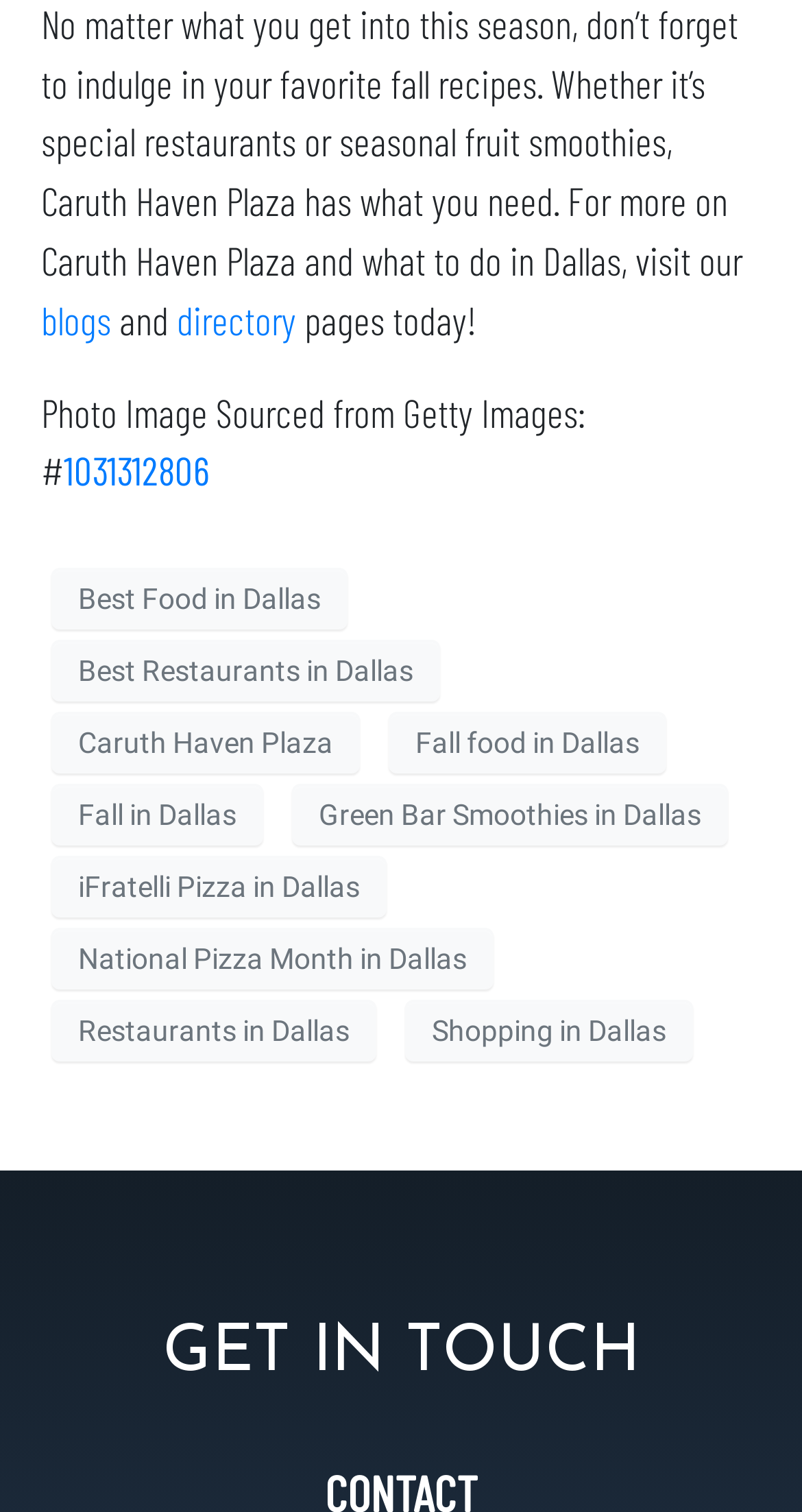Determine the bounding box of the UI element mentioned here: "Caruth Haven Plaza". The coordinates must be in the format [left, top, right, bottom] with values ranging from 0 to 1.

[0.064, 0.471, 0.449, 0.512]